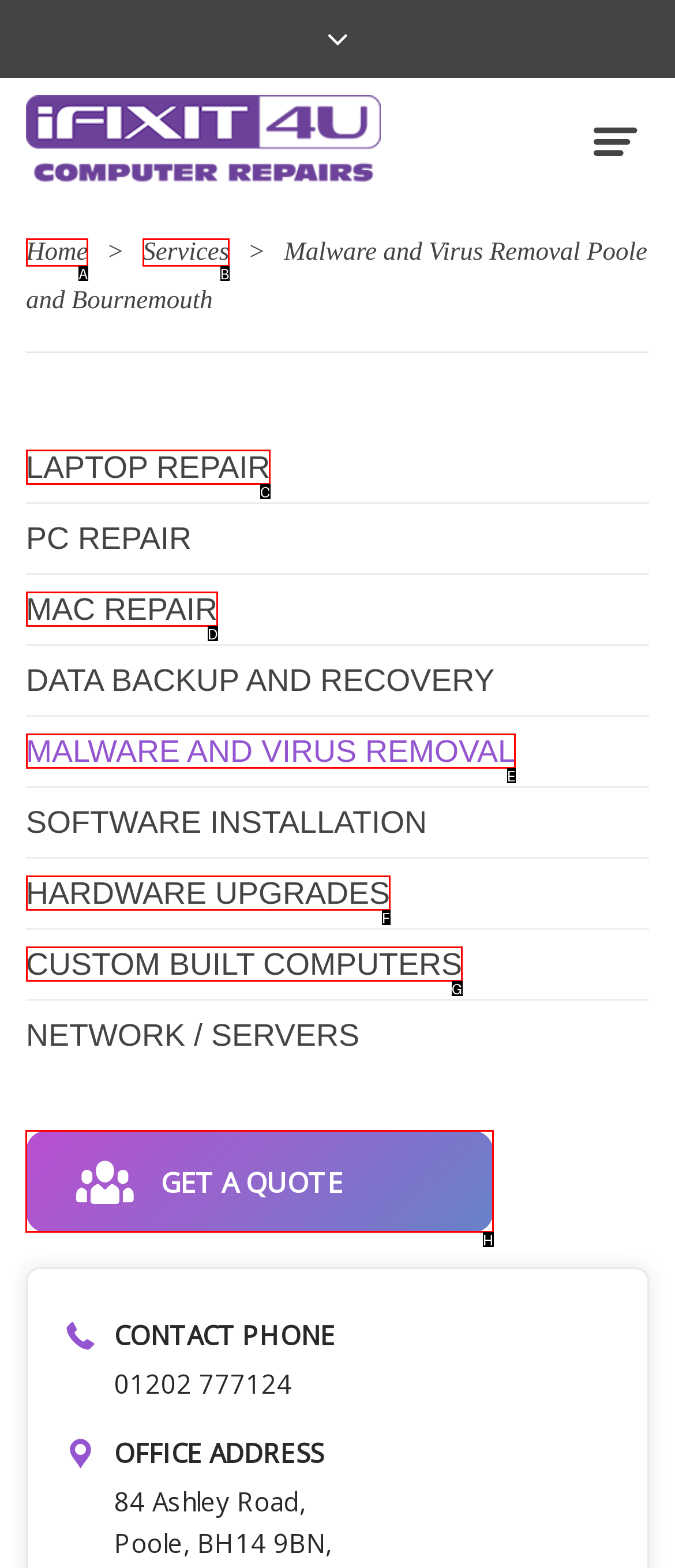Determine which option should be clicked to carry out this task: Get a quote
State the letter of the correct choice from the provided options.

H